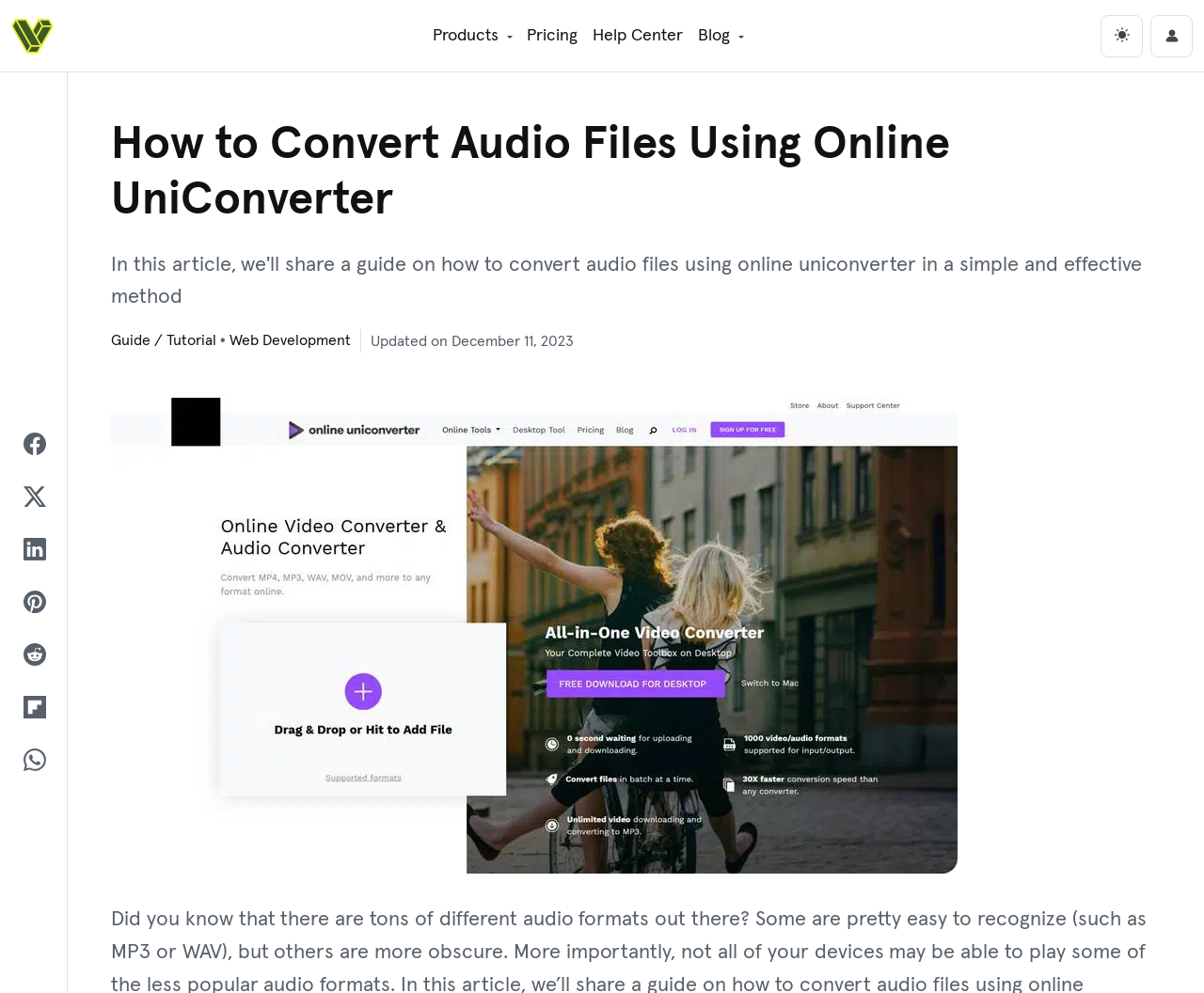Use a single word or phrase to answer this question: 
How many images are there in the navigation section?

2